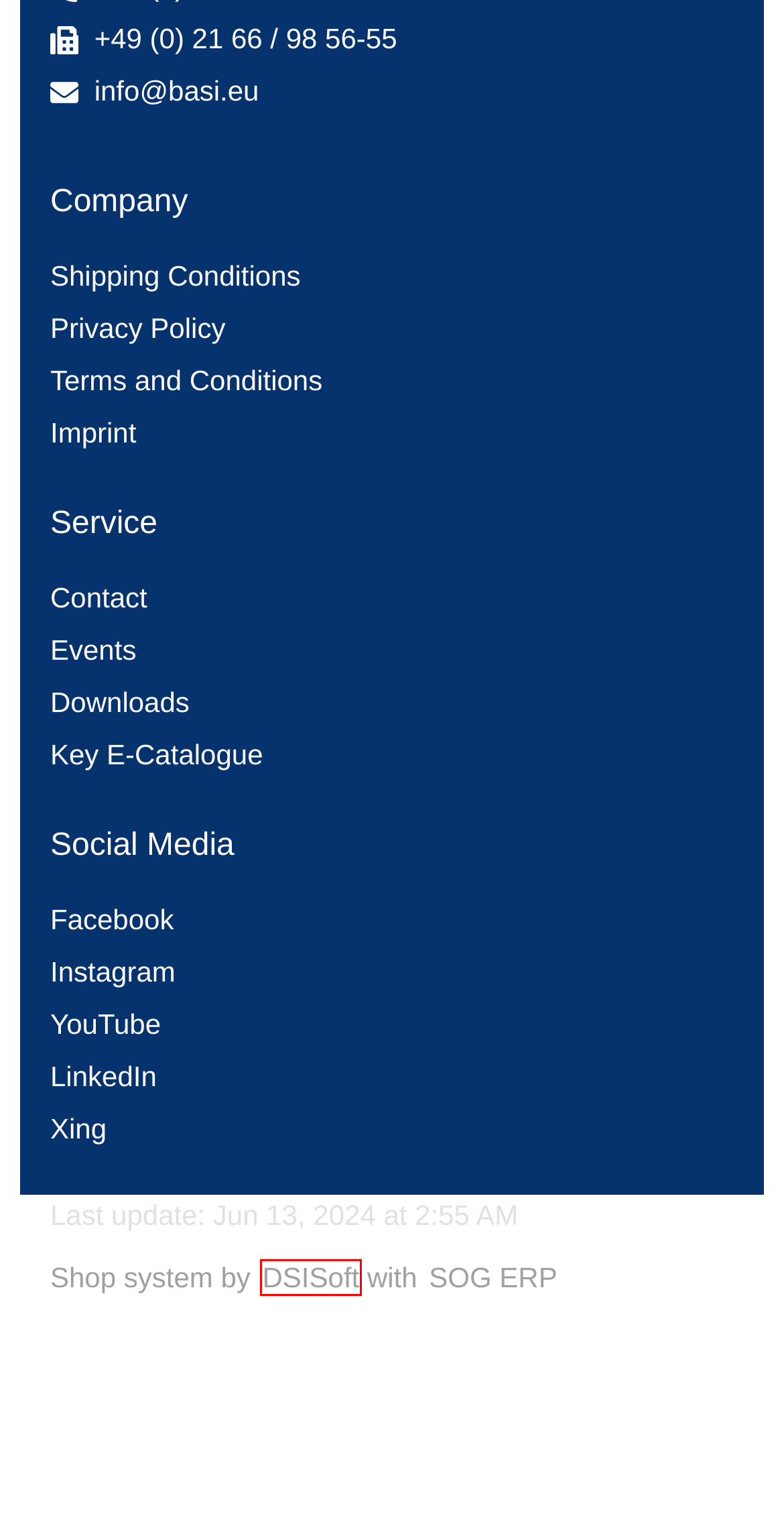You are presented with a screenshot of a webpage containing a red bounding box around an element. Determine which webpage description best describes the new webpage after clicking on the highlighted element. Here are the candidates:
A. JMA e-catalogo
B. Software für den Handel | SOG Business-Software GmbH
C. Imprint
D. Social Media
E. Termine - BASI GMBH
F. Company
G. DSISoft - Startseite
H. Privacy Policy

G